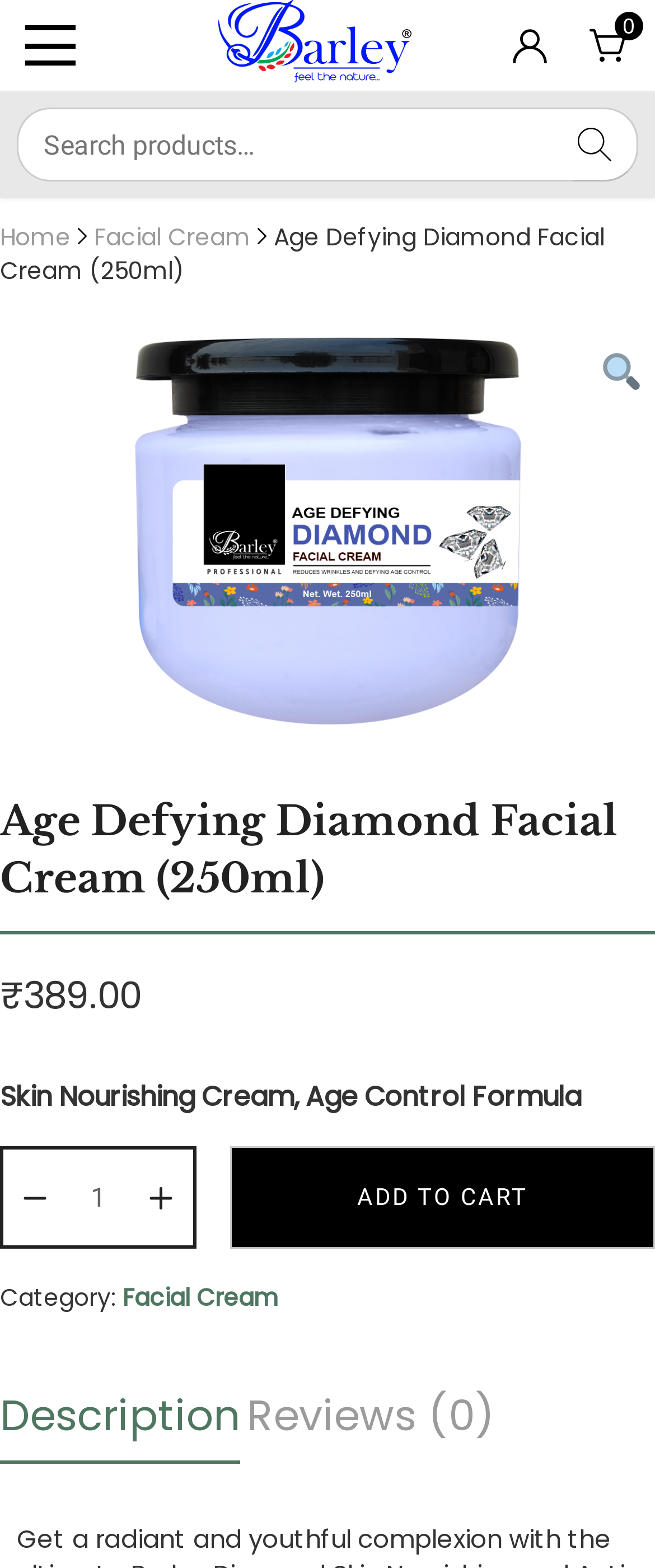Identify the coordinates of the bounding box for the element that must be clicked to accomplish the instruction: "View product description".

[0.0, 0.884, 0.367, 0.922]